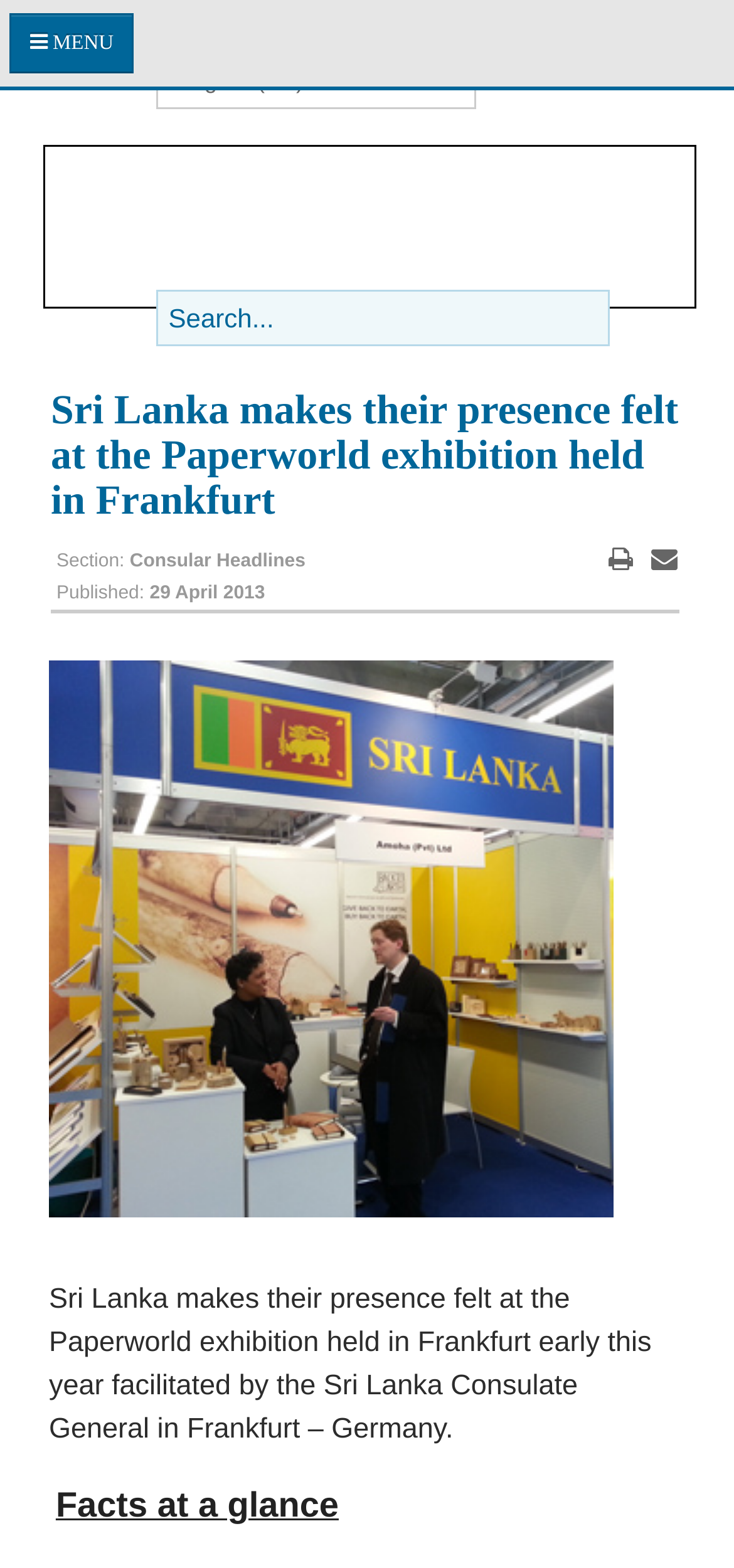Please determine the bounding box coordinates for the UI element described here. Use the format (top-left x, top-left y, bottom-right x, bottom-right y) with values bounded between 0 and 1: Citizen Services

[0.003, 0.457, 0.995, 0.506]